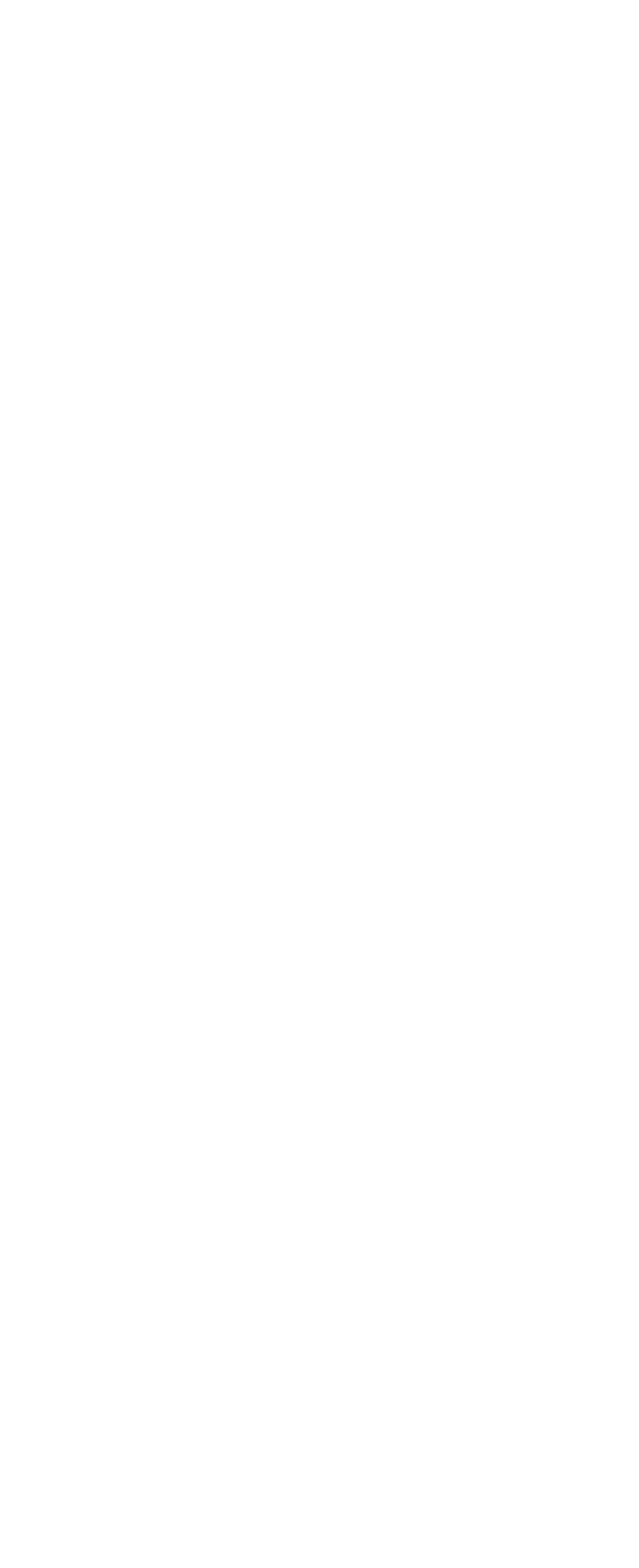Determine the bounding box coordinates for the area you should click to complete the following instruction: "Return to Vocabulary Overview".

[0.149, 0.766, 0.851, 0.809]